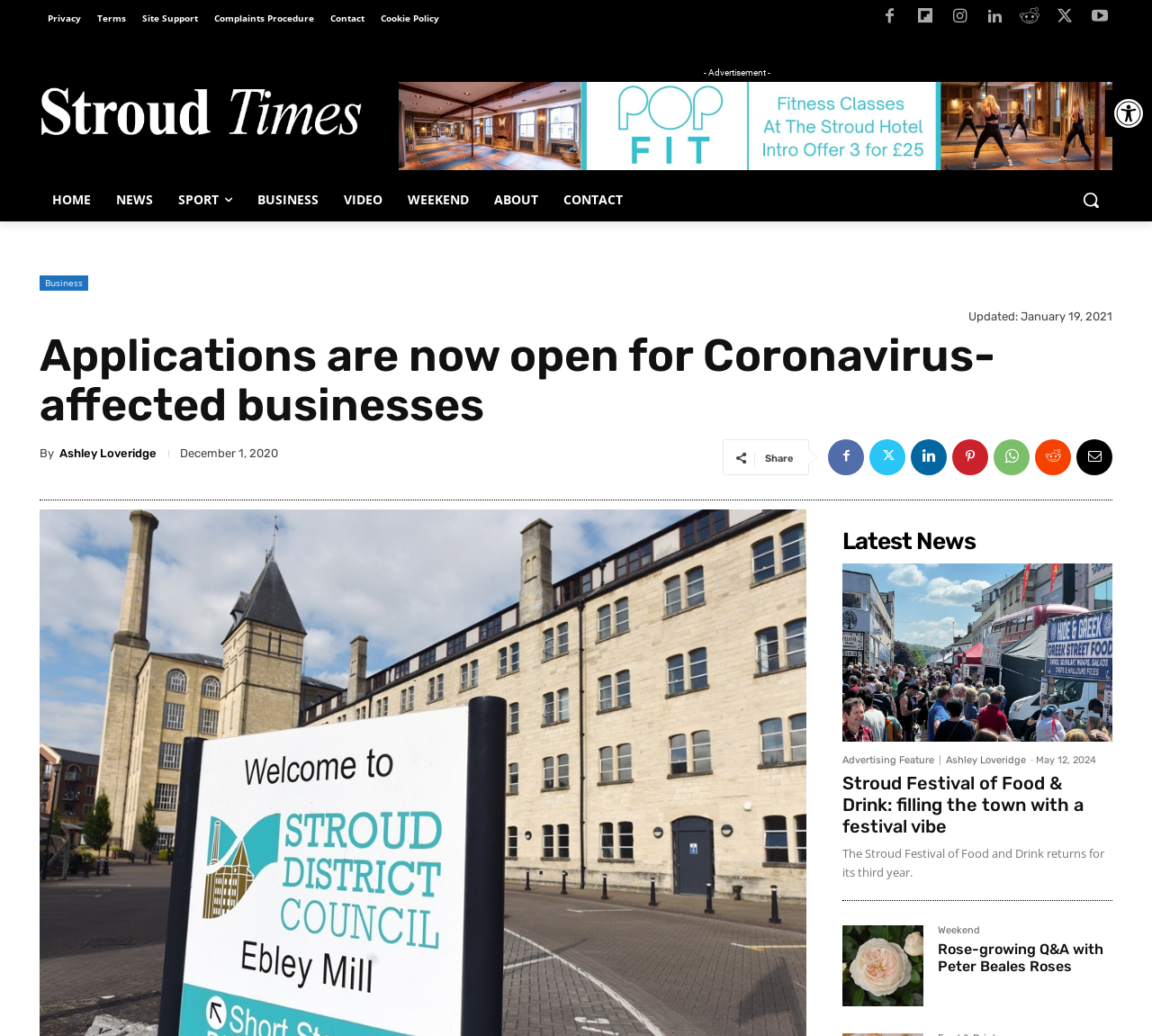Please give a concise answer to this question using a single word or phrase: 
What is the category of the news article 'Applications are now open for Coronavirus-affected businesses'?

Business